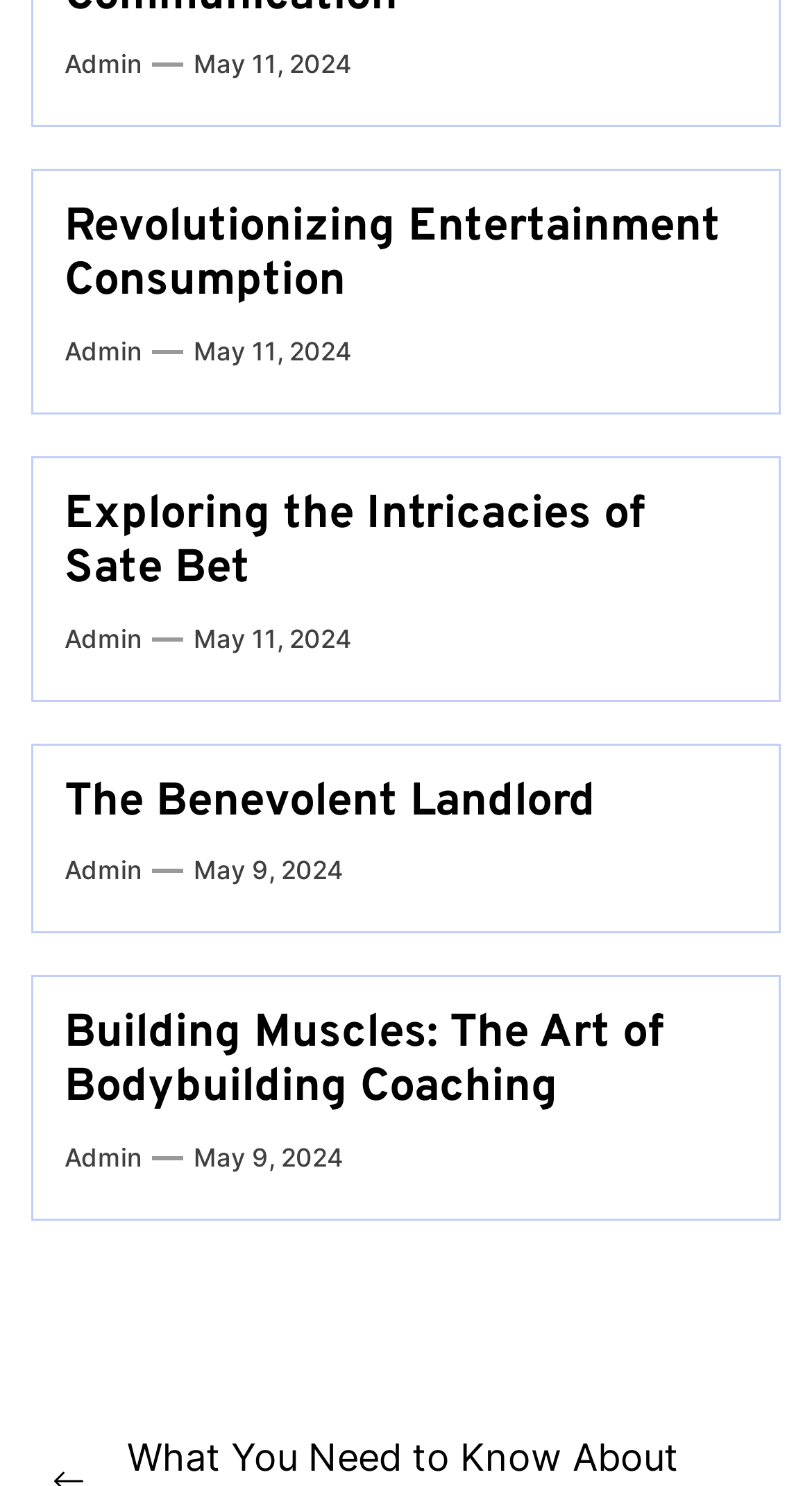Identify the bounding box coordinates of the region I need to click to complete this instruction: "View 'Exploring the Intricacies of Sate Bet'".

[0.079, 0.328, 0.795, 0.403]